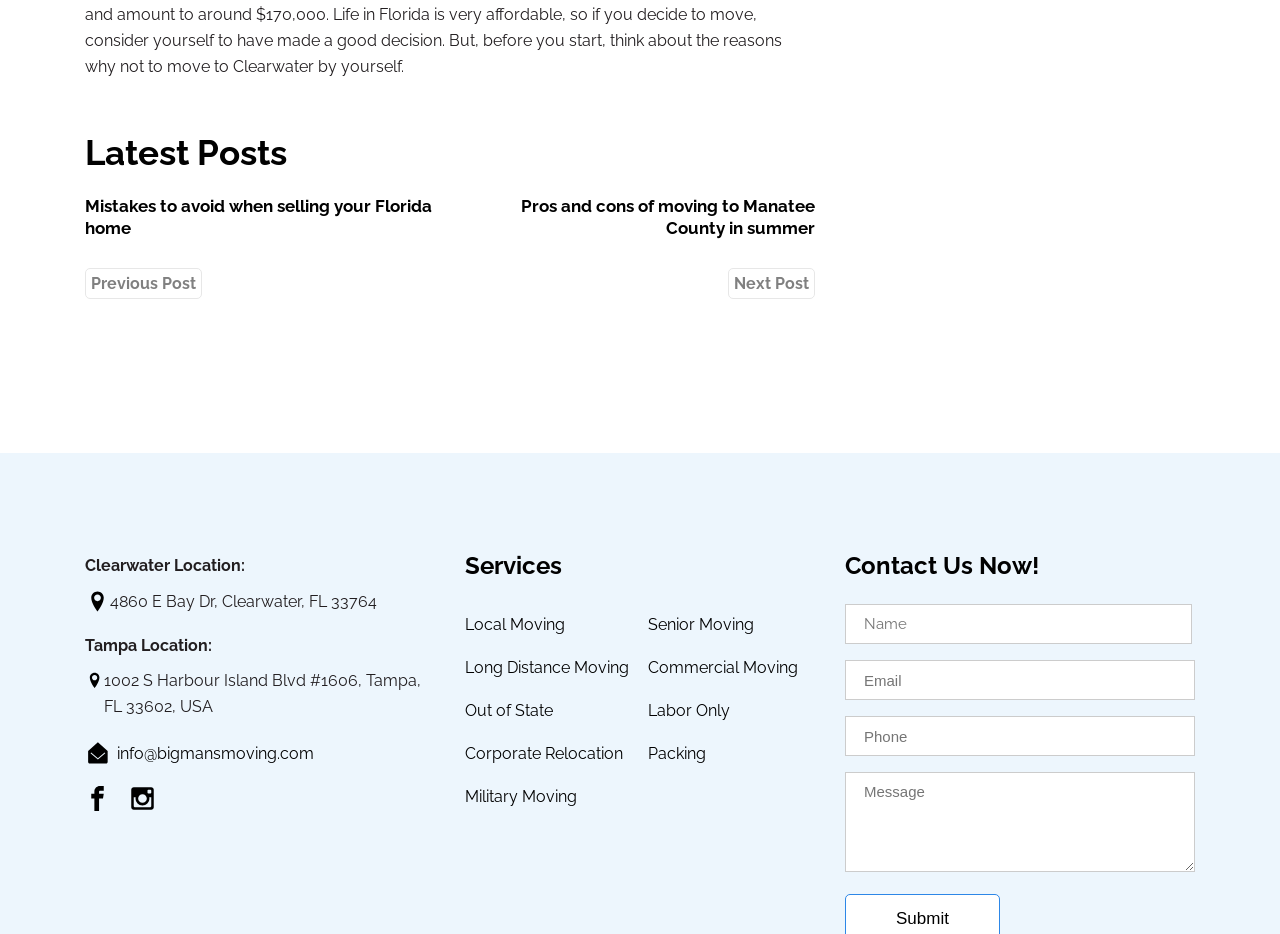Please analyze the image and provide a thorough answer to the question:
How many moving services are offered?

I counted the number of moving service links under the 'Services' heading, including 'Local Moving', 'Long Distance Moving', 'Out of State', 'Corporate Relocation', 'Military Moving', 'Senior Moving', 'Commercial Moving', and 'Labor Only', and found that there are eight moving services offered.